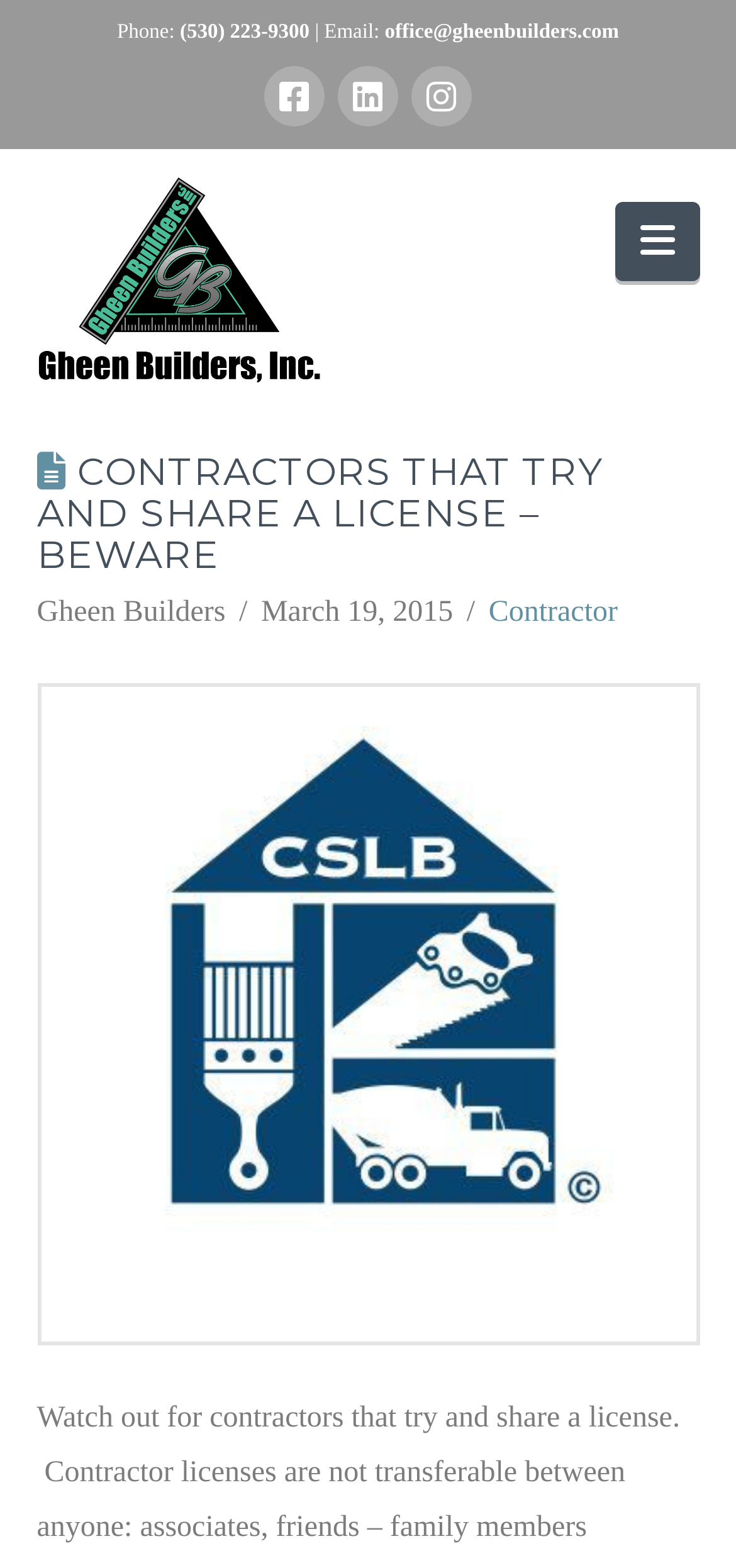Specify the bounding box coordinates of the area to click in order to execute this command: 'Call the phone number'. The coordinates should consist of four float numbers ranging from 0 to 1, and should be formatted as [left, top, right, bottom].

[0.159, 0.013, 0.244, 0.028]